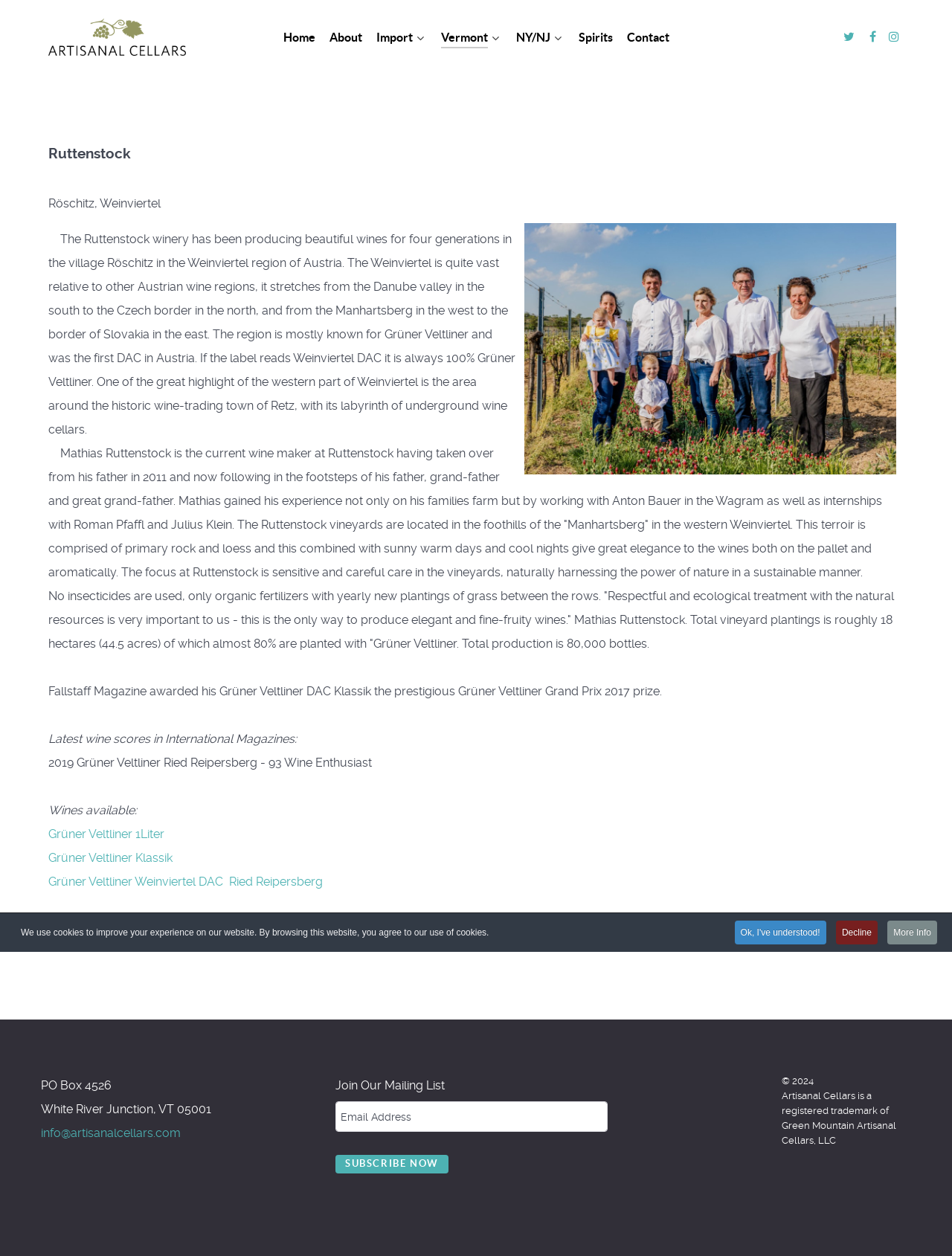Determine the bounding box coordinates for the HTML element described here: "Ok, I've understood!".

[0.772, 0.733, 0.868, 0.752]